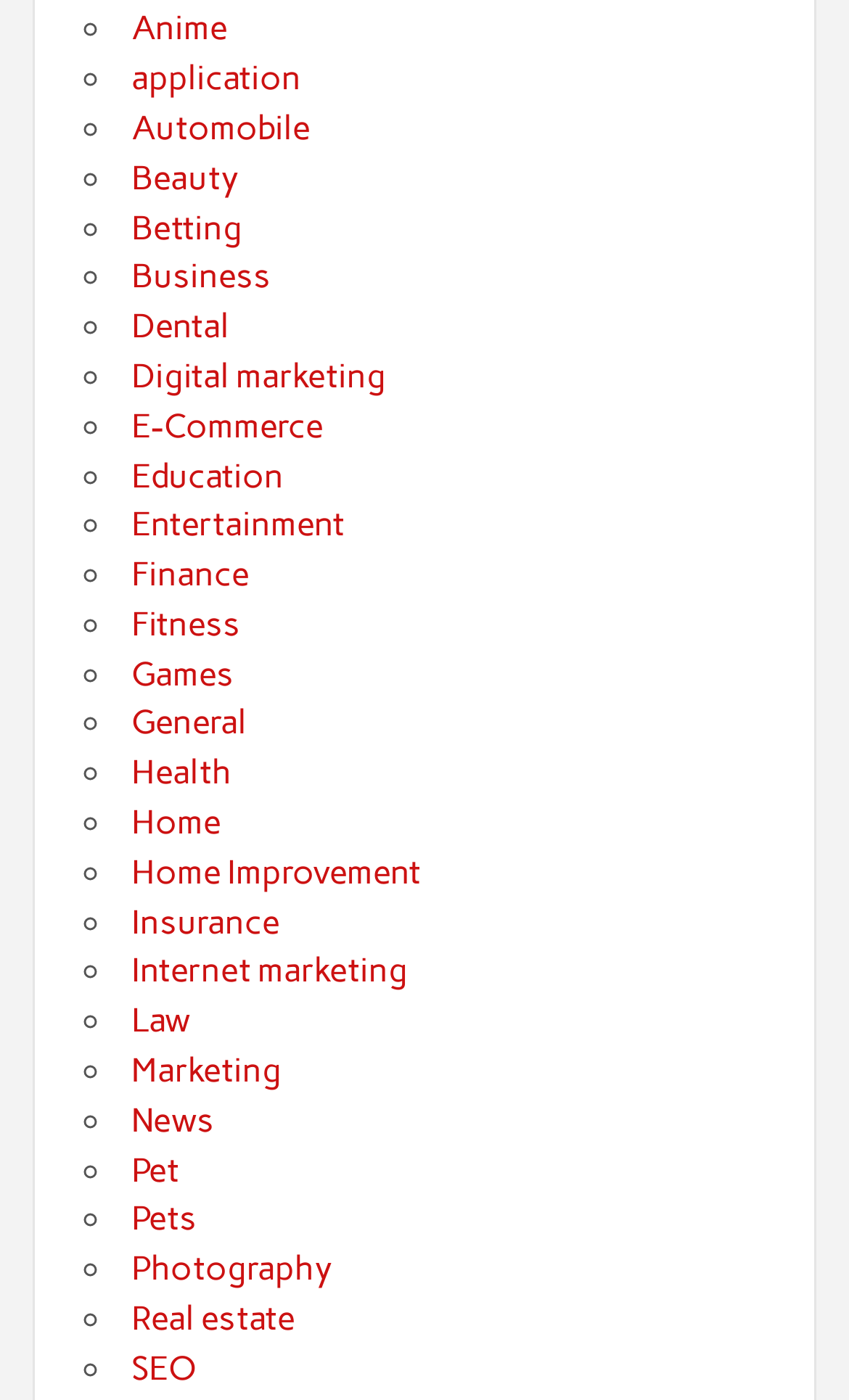Please provide the bounding box coordinates for the element that needs to be clicked to perform the instruction: "Leave a comment". The coordinates must consist of four float numbers between 0 and 1, formatted as [left, top, right, bottom].

None